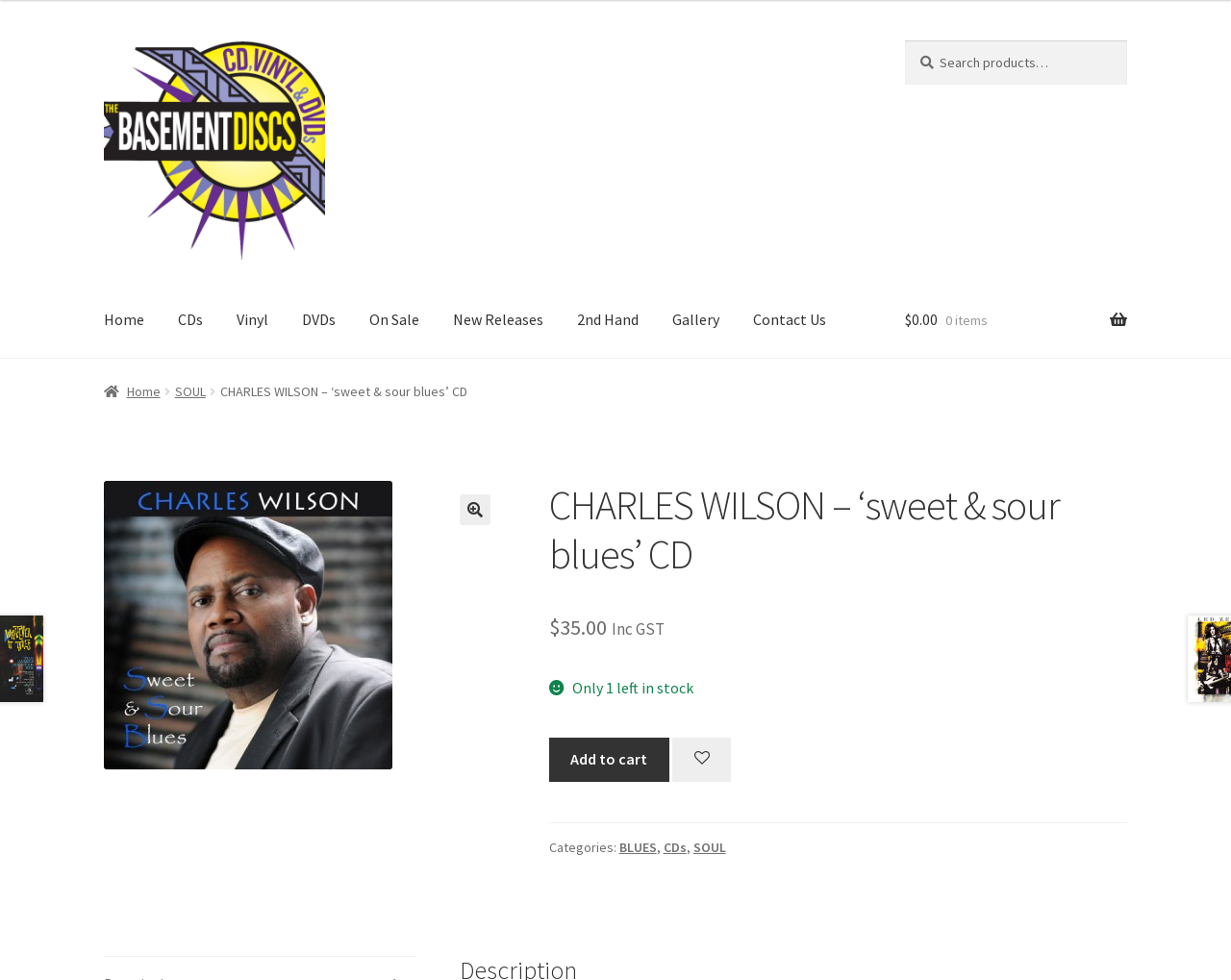Locate the coordinates of the bounding box for the clickable region that fulfills this instruction: "Check the 'Genre' of the vinyl".

None